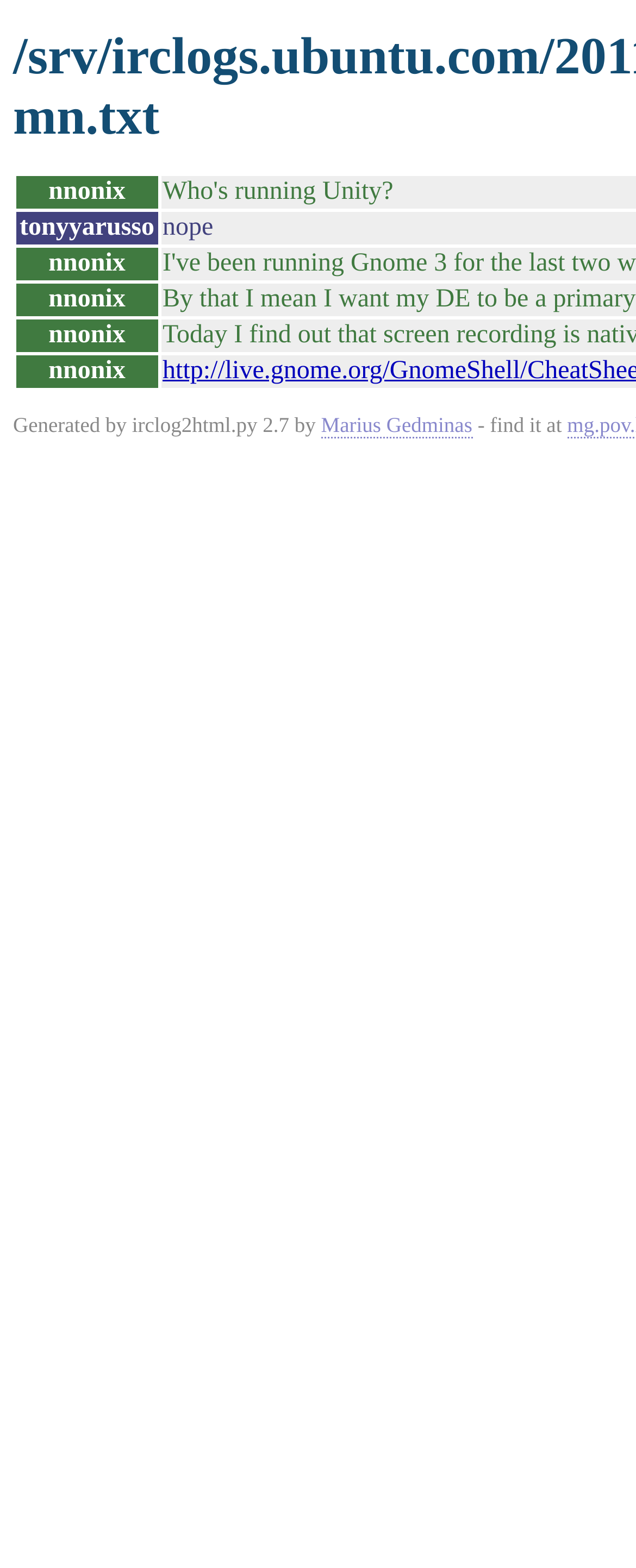Create a detailed description of the webpage's content and layout.

This webpage appears to be a log of an IRC (Internet Relay Chat) conversation. At the top, there are multiple row headers, six in total, each displaying a username, with "nnonix" appearing four times and "tonyyarusso" appearing once. These row headers are aligned to the left side of the page and stacked vertically.

Below the row headers, there is a static text element that reads "Generated by irclog2html.py 2.7 by", which is centered near the top of the page. To the right of this text, there is a link to "Marius Gedminas", and following that, another static text element that says "- find it at". These two elements are positioned on the same horizontal line, with the link in the middle and the text to its right.